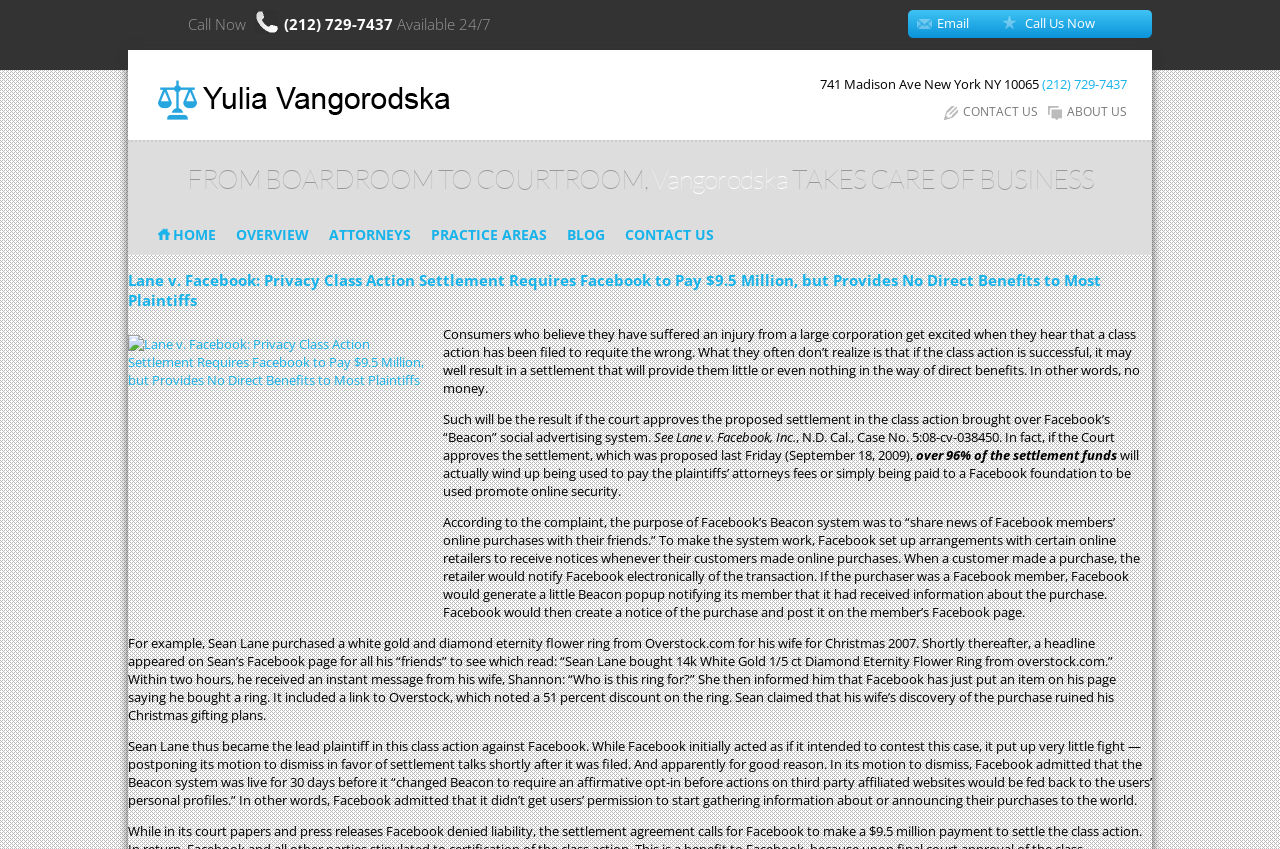Pinpoint the bounding box coordinates of the clickable element to carry out the following instruction: "Contact us."

[0.488, 0.265, 0.558, 0.287]